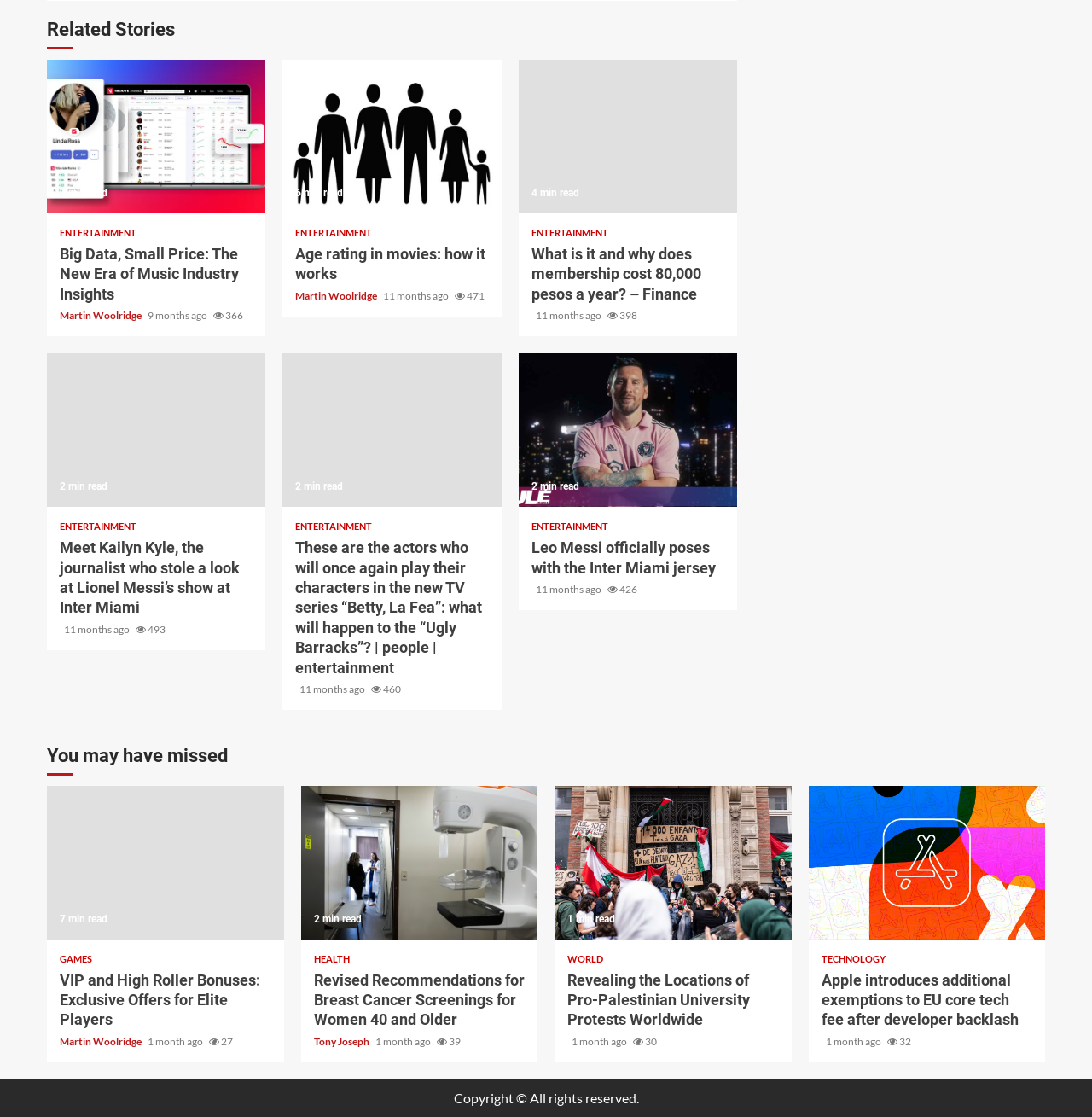Please identify the bounding box coordinates of the region to click in order to complete the given instruction: "Check the article 'Revised Recommendations for Breast Cancer Screenings for Women 40 and Older'". The coordinates should be four float numbers between 0 and 1, i.e., [left, top, right, bottom].

[0.287, 0.868, 0.48, 0.922]